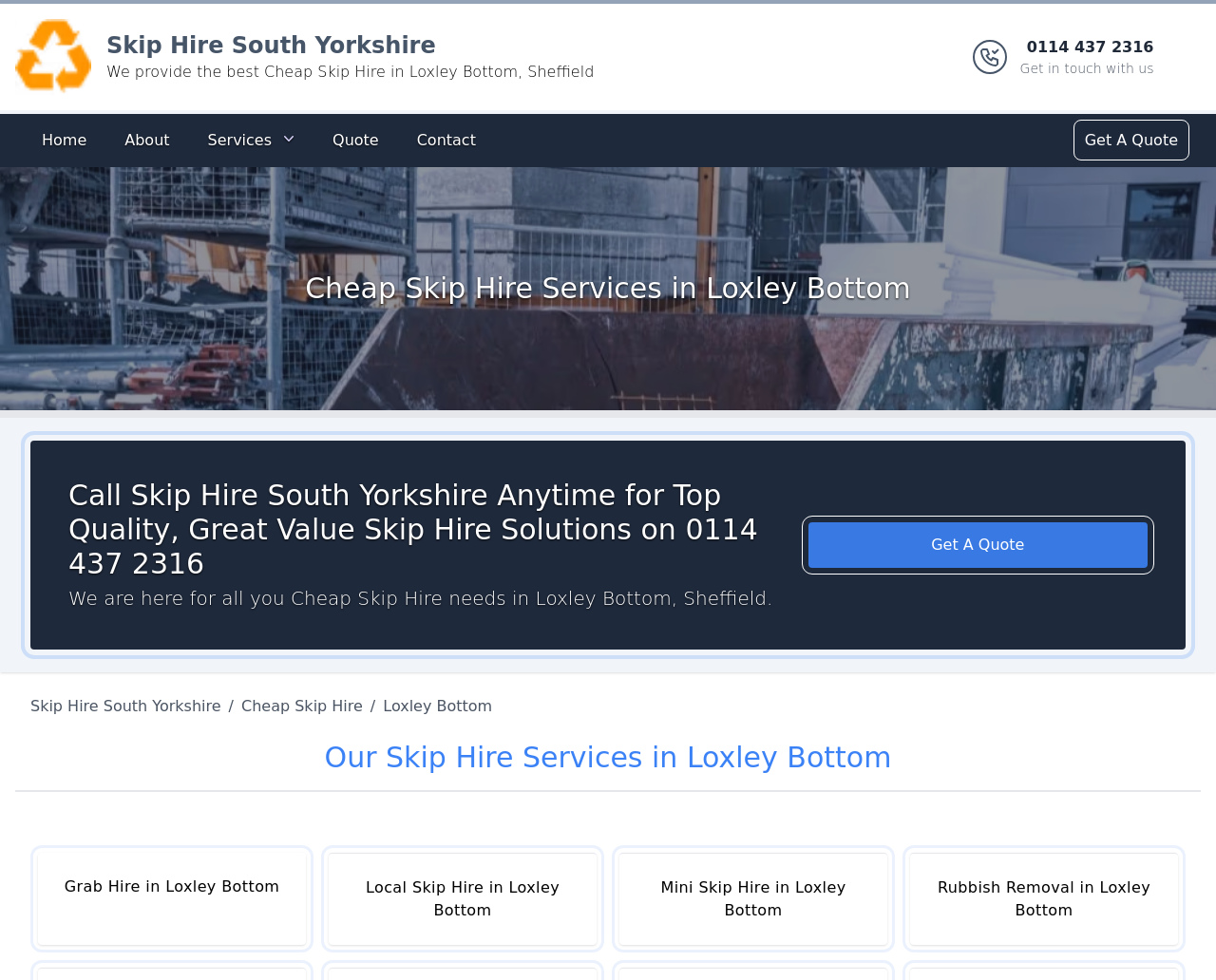Carefully examine the image and provide an in-depth answer to the question: What is the phone number to get in touch with Skip Hire South Yorkshire?

I found the phone number by looking at the link with the text '0114 437 2316 Get in touch with us' in the top banner section of the webpage.